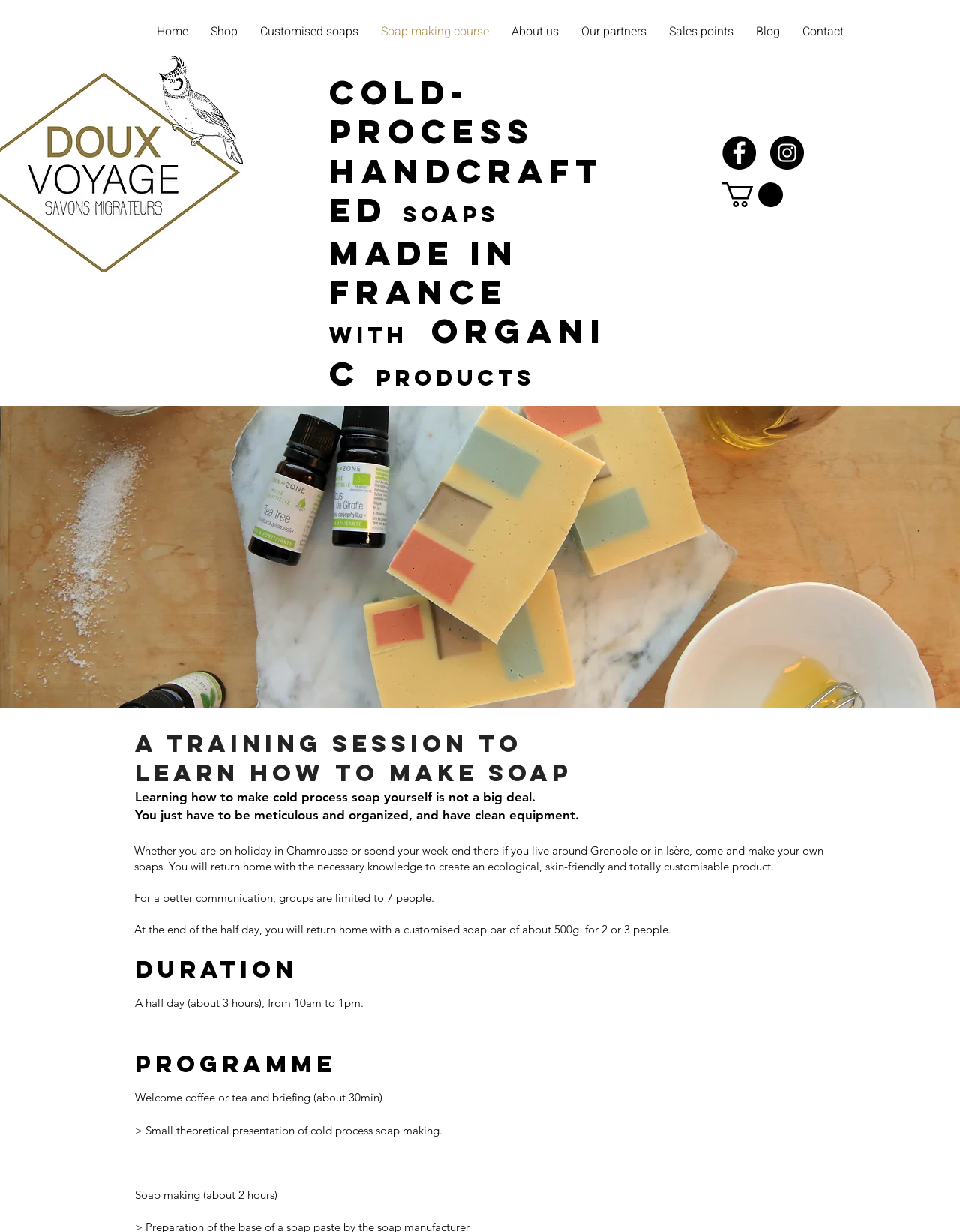Offer an extensive depiction of the webpage and its key elements.

This webpage is about a soap making course called "Doux Voyage" located in Chamrousse, near Grenoble, France. The page has a navigation menu at the top with 9 links, including "Home", "Shop", "Customised soaps", "Soap making course", "About us", "Our partners", "Sales points", "Blog", and "Contact".

Below the navigation menu, there are four headings that describe the soap making process: "cold-process", "handcrafted soaps", "made in France", and "with organic products". 

On the right side of the page, there is a social media bar with links to Facebook and Instagram, each accompanied by an image of the respective social media platform's logo.

Further down the page, there is a large image that takes up the full width of the page, with a caption "Stage de savonnerie près de Grenoble" (Soap making course near Grenoble).

Below the image, there is a heading that describes the soap making course, followed by several paragraphs of text that explain the process of making cold process soap, the benefits of taking the course, and what to expect from the experience. The text is divided into sections, including a description of the course, the duration, and the program.

There are 7 paragraphs of text in total, with headings and subheadings that break up the content. The text is informative and descriptive, providing details about the course and what participants can expect to learn and take away from the experience.